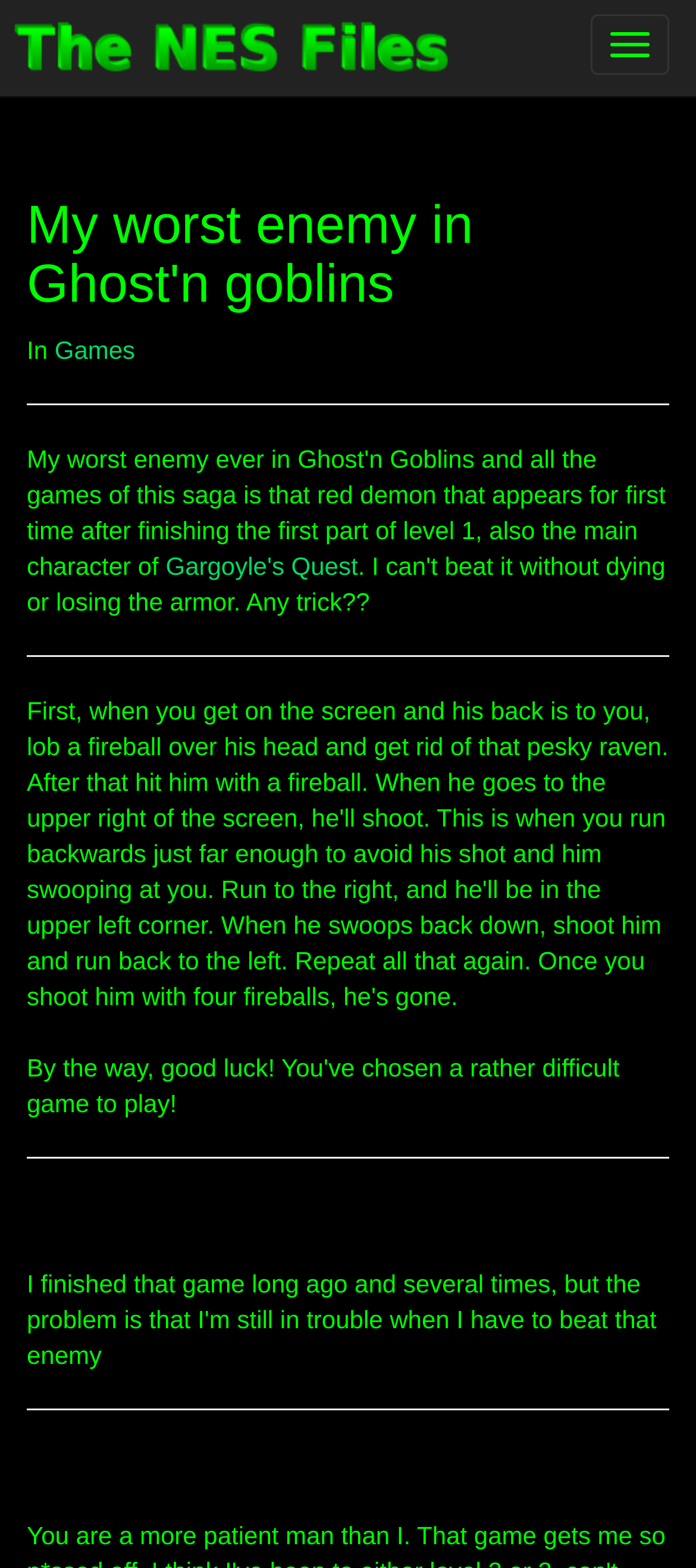Show the bounding box coordinates for the HTML element described as: "parent_node: Toggle navigation".

[0.0, 0.0, 0.667, 0.062]